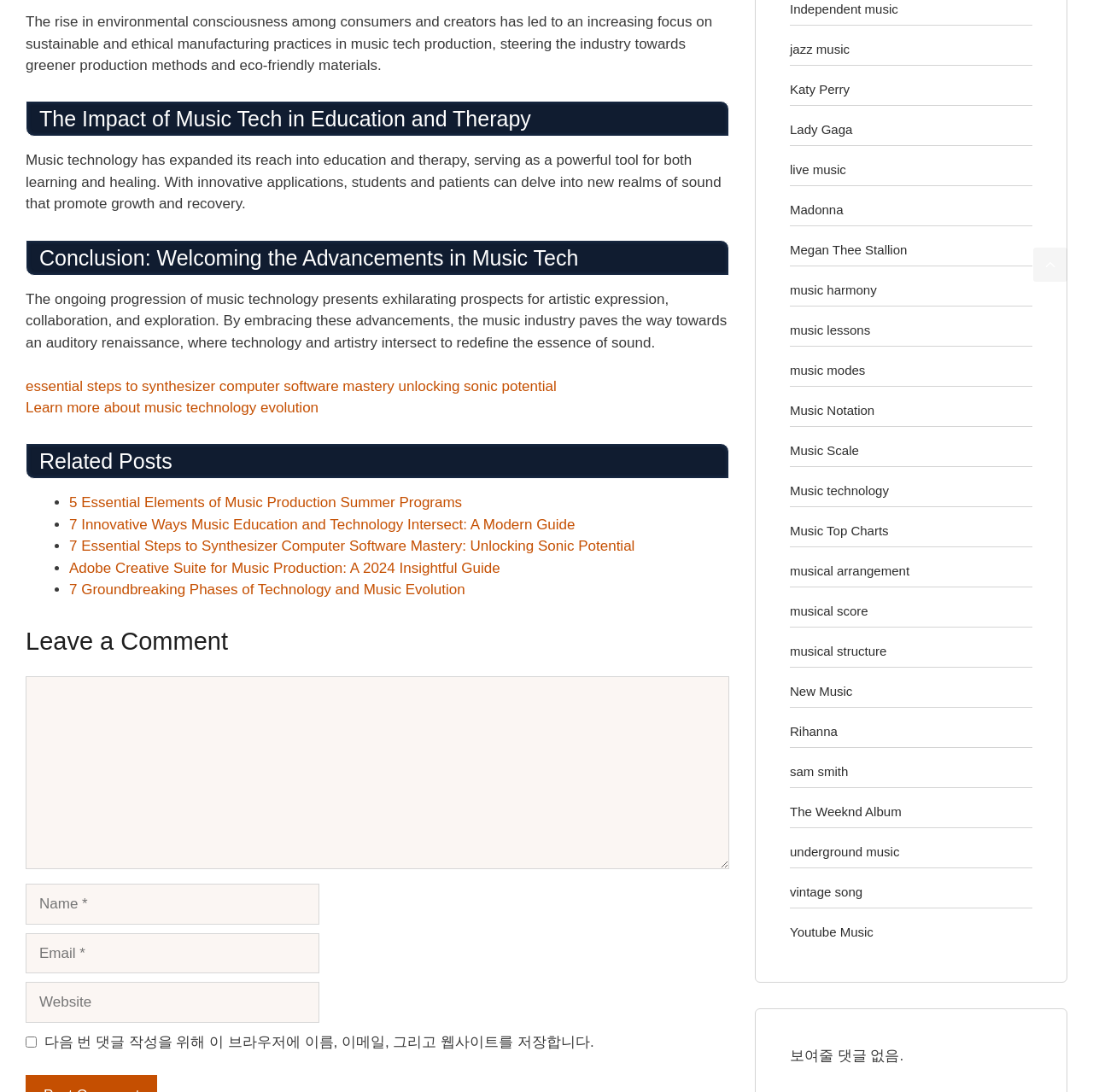What is the focus of the text under the 'The Impact of Music Tech in Education and Therapy' heading? From the image, respond with a single word or brief phrase.

Music technology in education and therapy